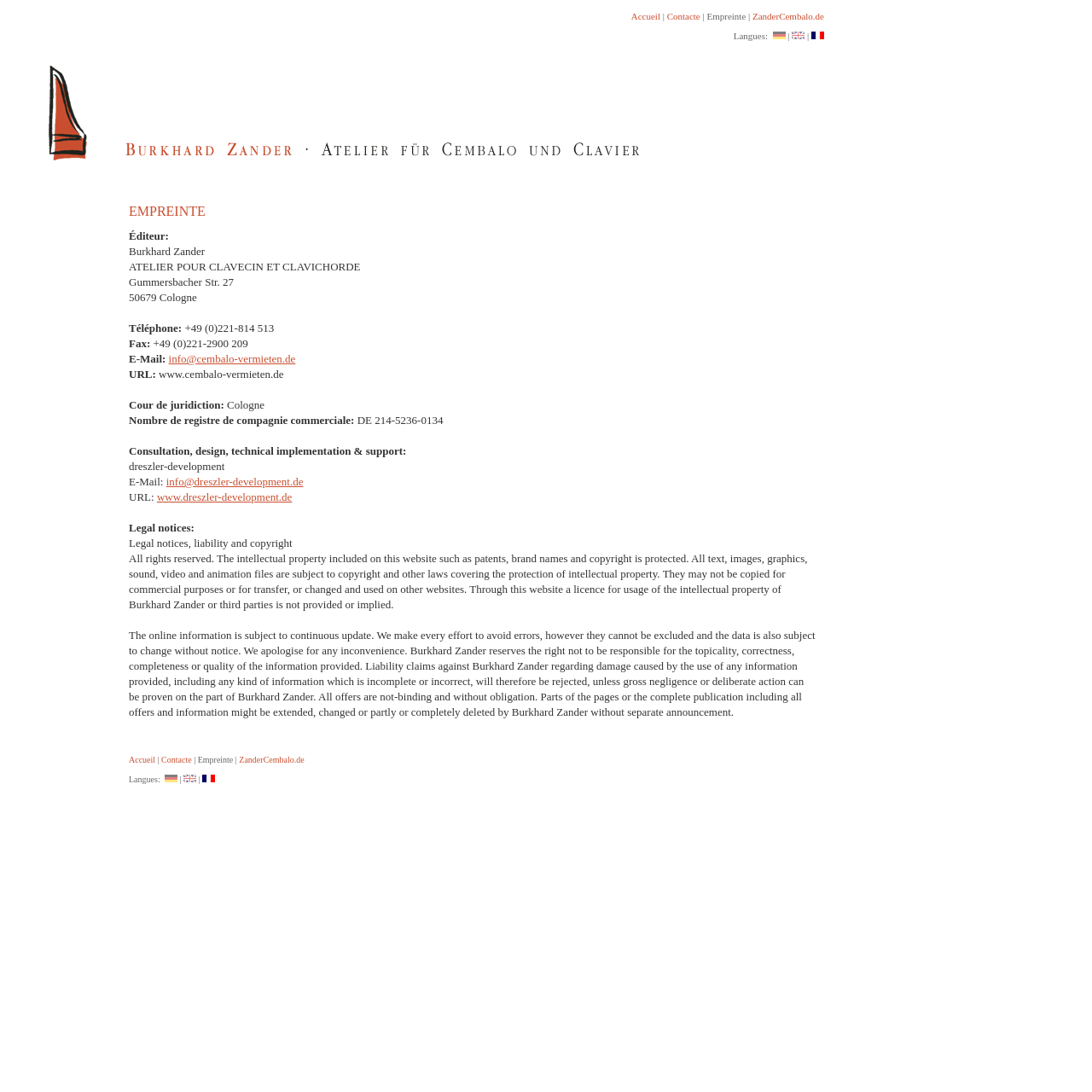Identify the bounding box of the UI element described as follows: "www.dreszler-development.de". Provide the coordinates as four float numbers in the range of 0 to 1 [left, top, right, bottom].

[0.144, 0.449, 0.267, 0.461]